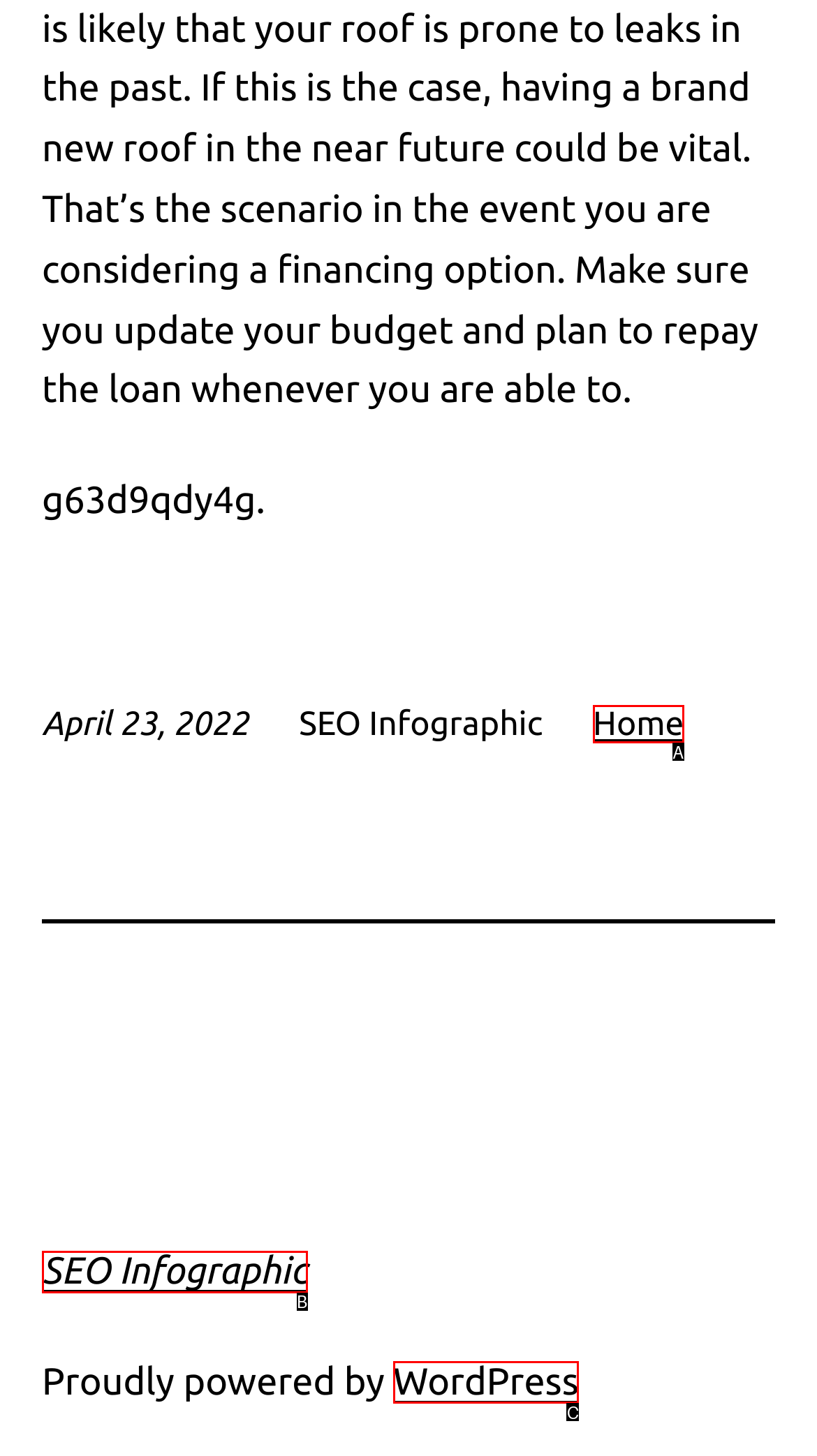Using the provided description: WordPress, select the HTML element that corresponds to it. Indicate your choice with the option's letter.

C